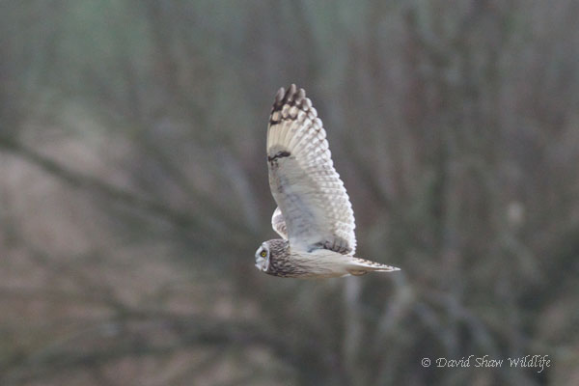Offer an in-depth caption for the image.

In this captivating image, a Short-eared Owl is captured mid-flight, showcasing its distinctive features and grace. Its expansive wings, patterned with shades of brown and white, are spread wide as it glides effortlessly through its habitat. The owl's round face and striking yellow eyes are directed forward, hinting at its keen hunting instincts. In the background, a blurred landscape of muted browns and greens suggests a natural setting, perhaps a field or marsh where this nocturnal predator typically hunts. The overall composition of the photograph highlights the beauty and majesty of this bird of prey, evoking a sense of calm and connection with nature. The image is attributed to David Shaw Wildlife, reflecting a commitment to wildlife photography and conservation.